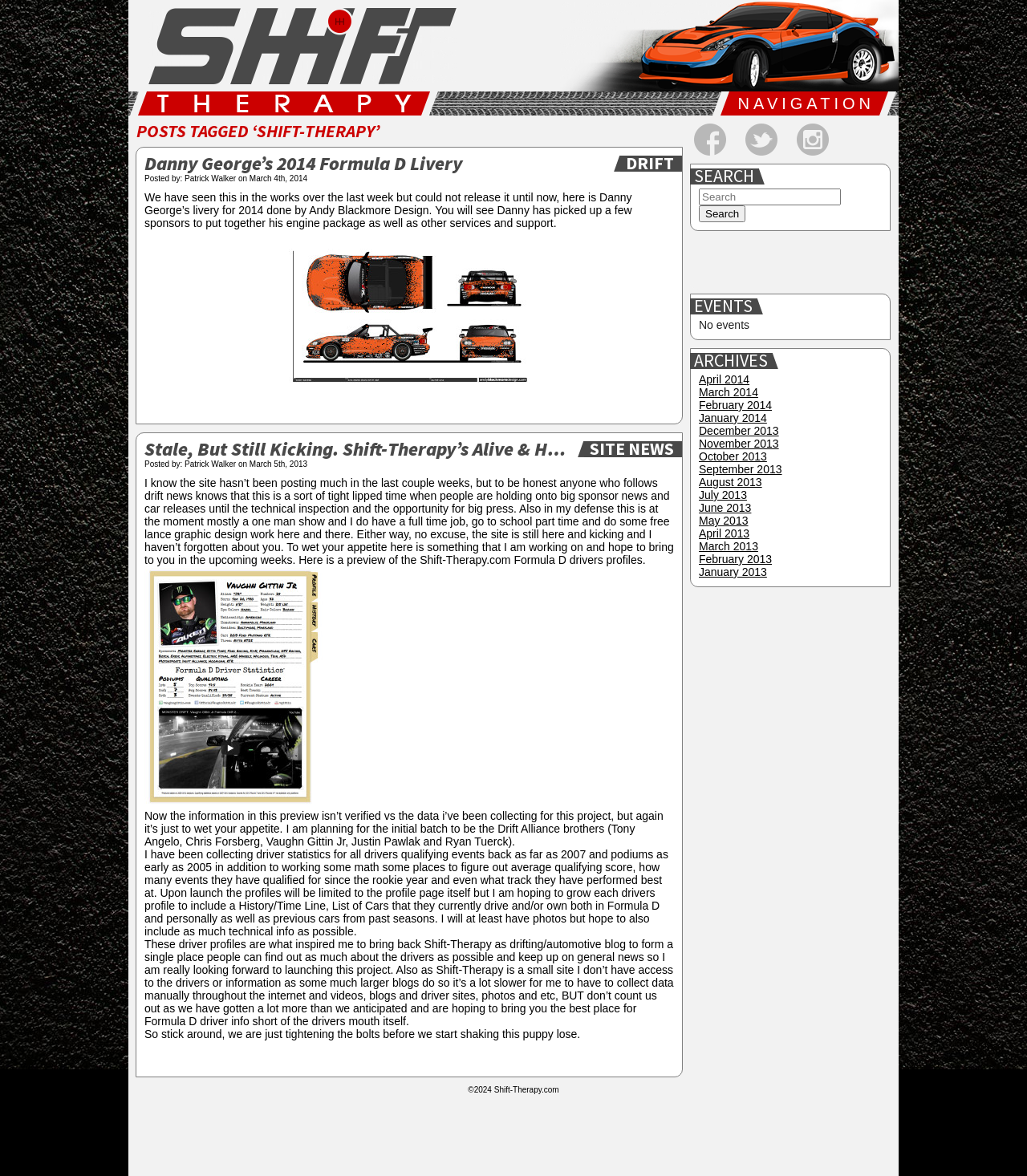Based on the image, please respond to the question with as much detail as possible:
What is the date of the latest article?

I looked at the time elements on the webpage and found the latest date, which is March 4th, 2014, associated with the article 'Danny George’s 2014 Formula D Livery'.